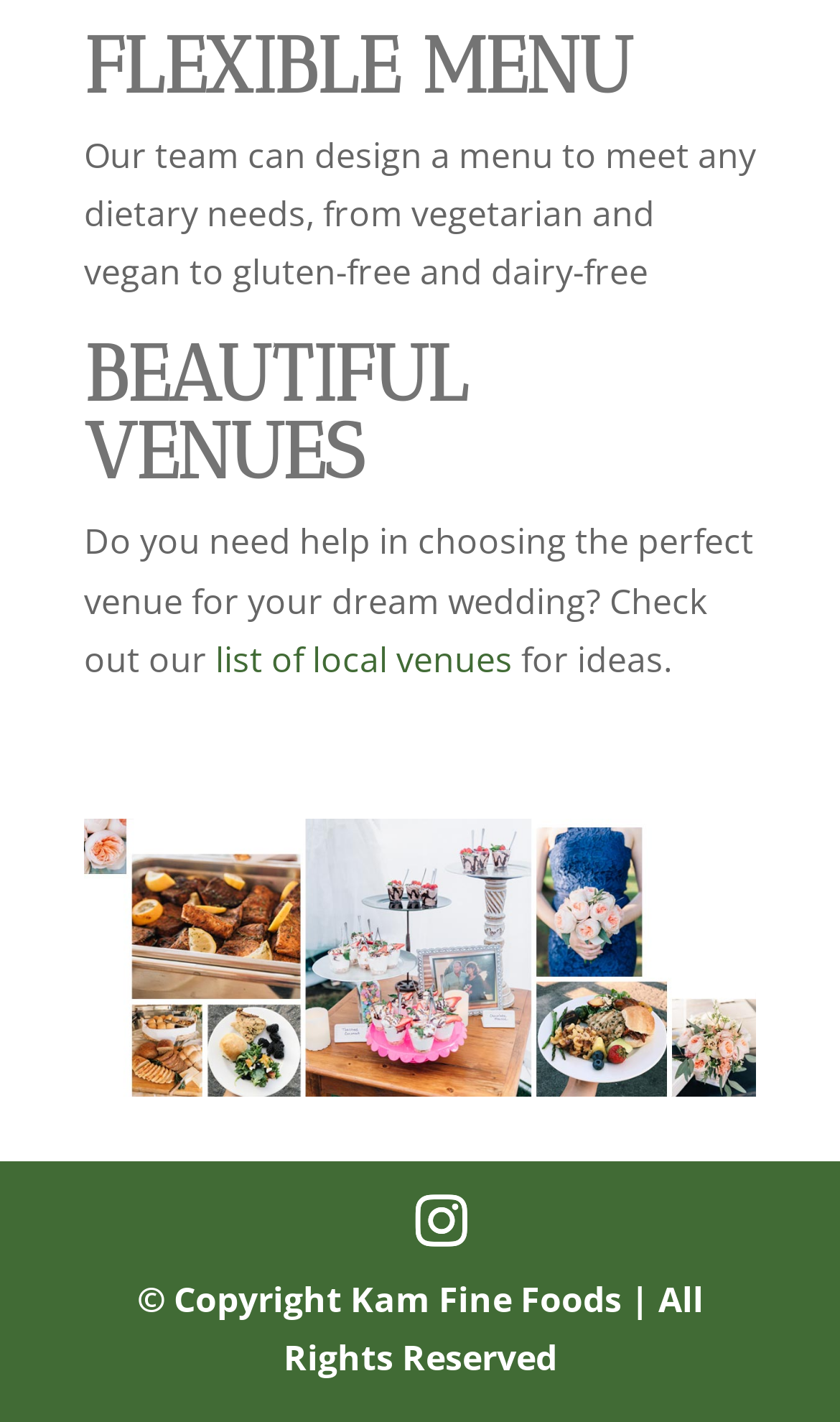Examine the image carefully and respond to the question with a detailed answer: 
What type of event is the webpage related to?

The webpage mentions 'your dream wedding' in the context of choosing a venue, which suggests that the webpage is related to wedding planning or services.